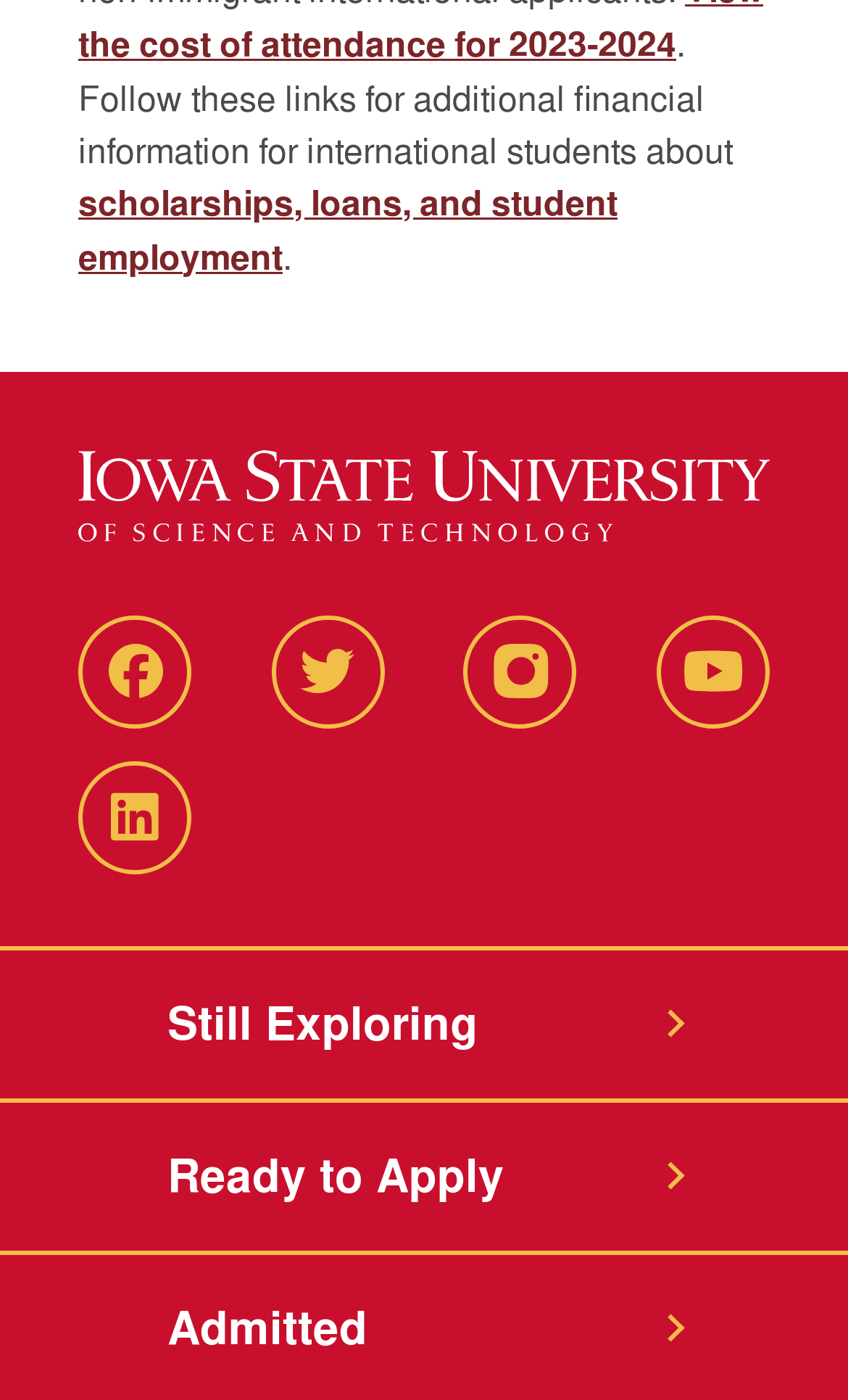What is the topic of the financial information?
Give a one-word or short-phrase answer derived from the screenshot.

scholarships, loans, and student employment